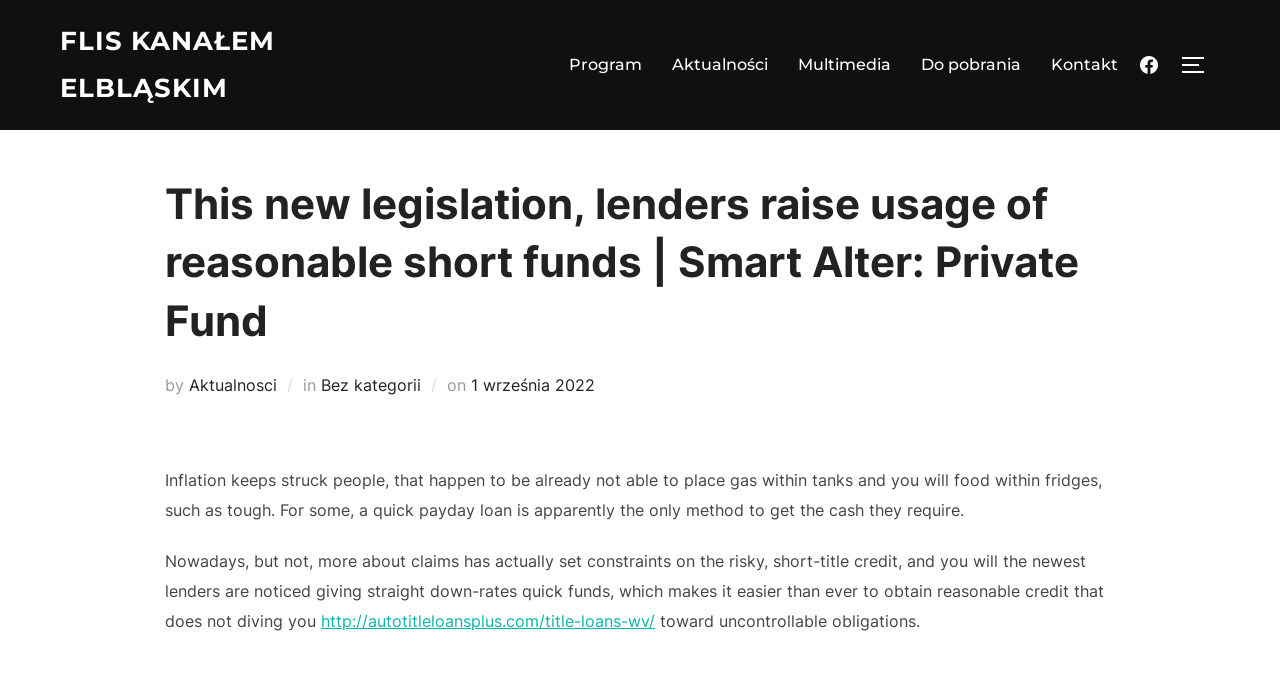What is the purpose of the 'TOGGLE SIDEBAR & NAVIGATION' button?
Based on the visual content, answer with a single word or a brief phrase.

To toggle sidebar and navigation